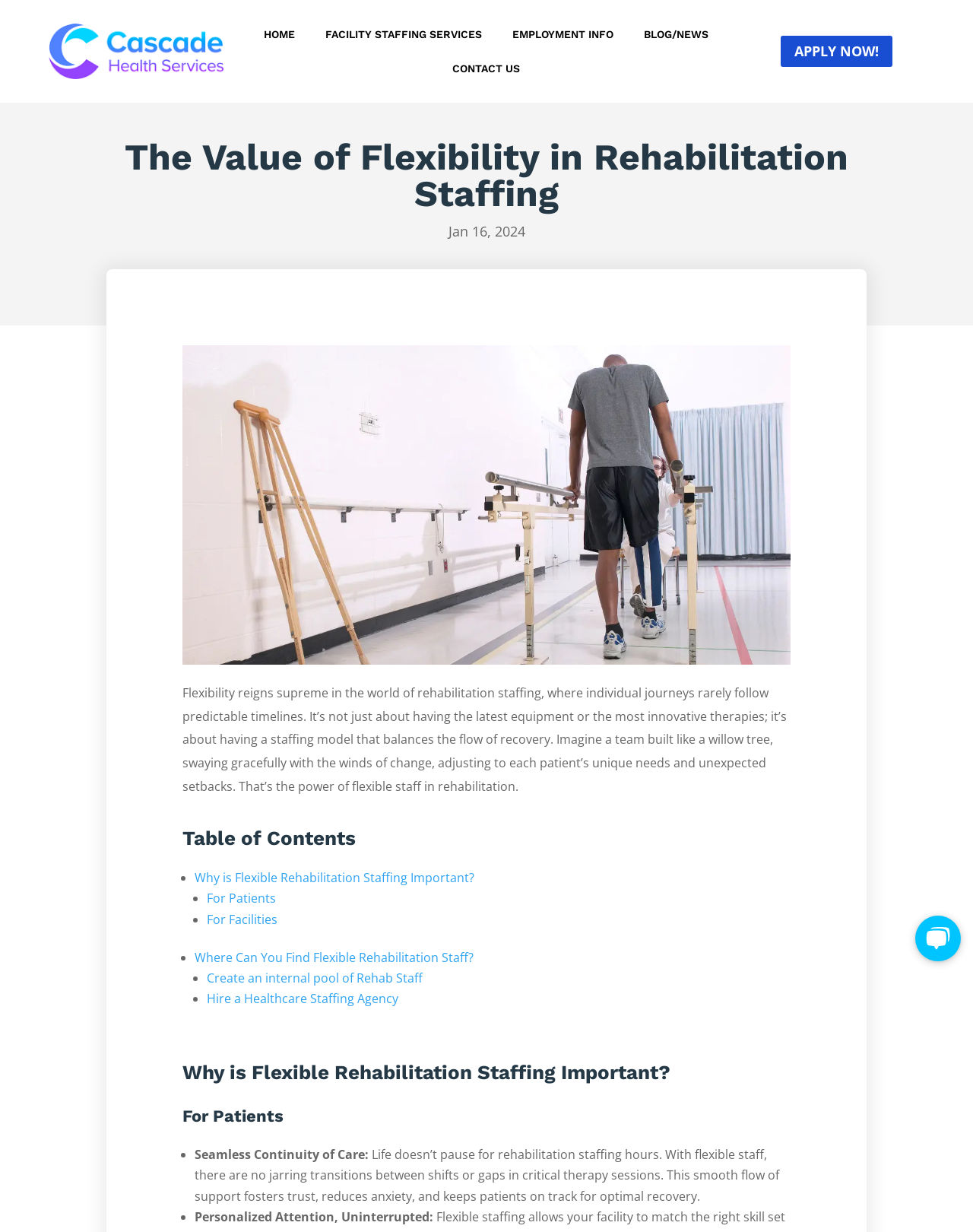Please determine the bounding box coordinates of the section I need to click to accomplish this instruction: "Click the HOME link".

[0.271, 0.023, 0.304, 0.037]